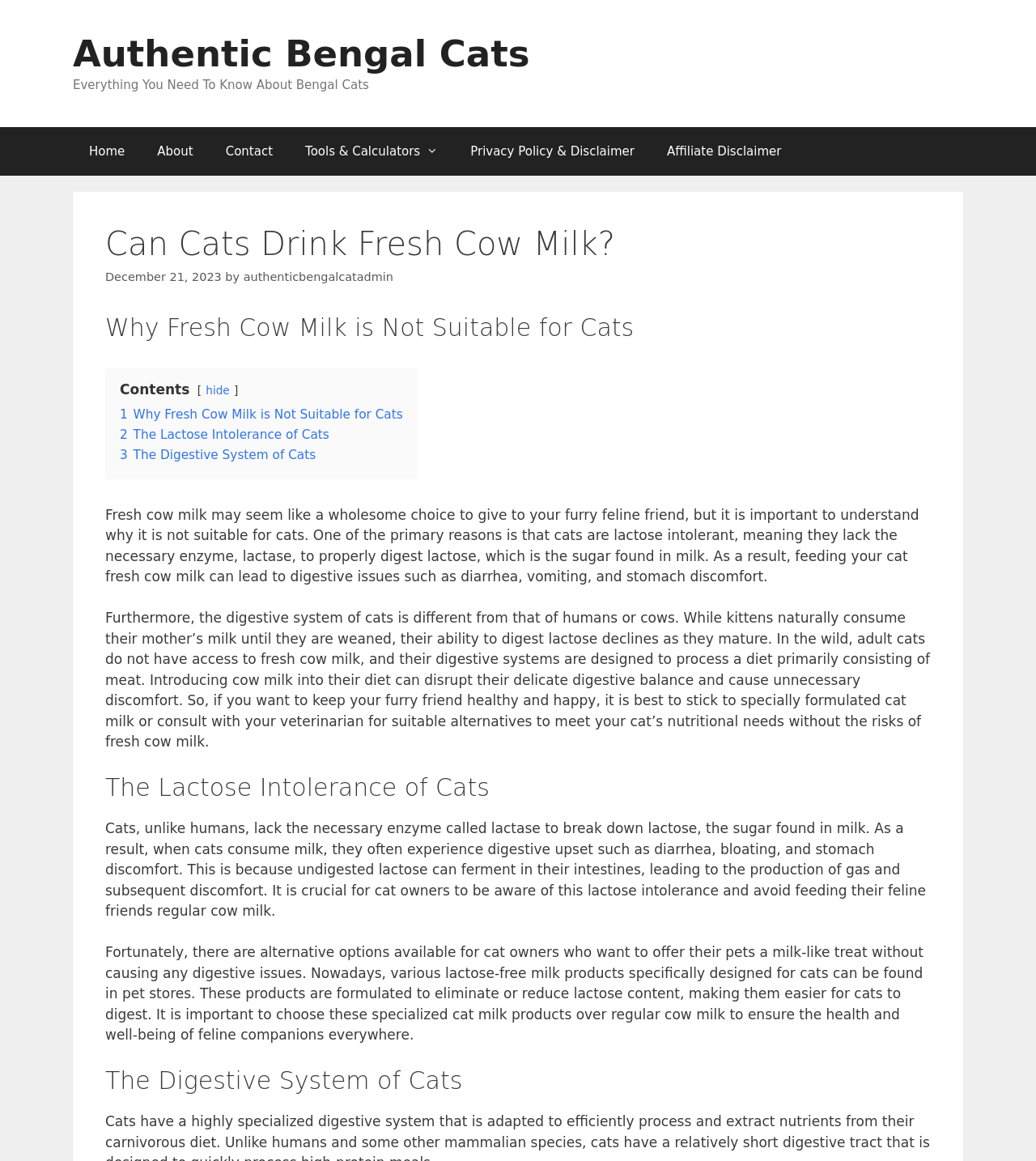Please find the main title text of this webpage.

Can Cats Drink Fresh Cow Milk?